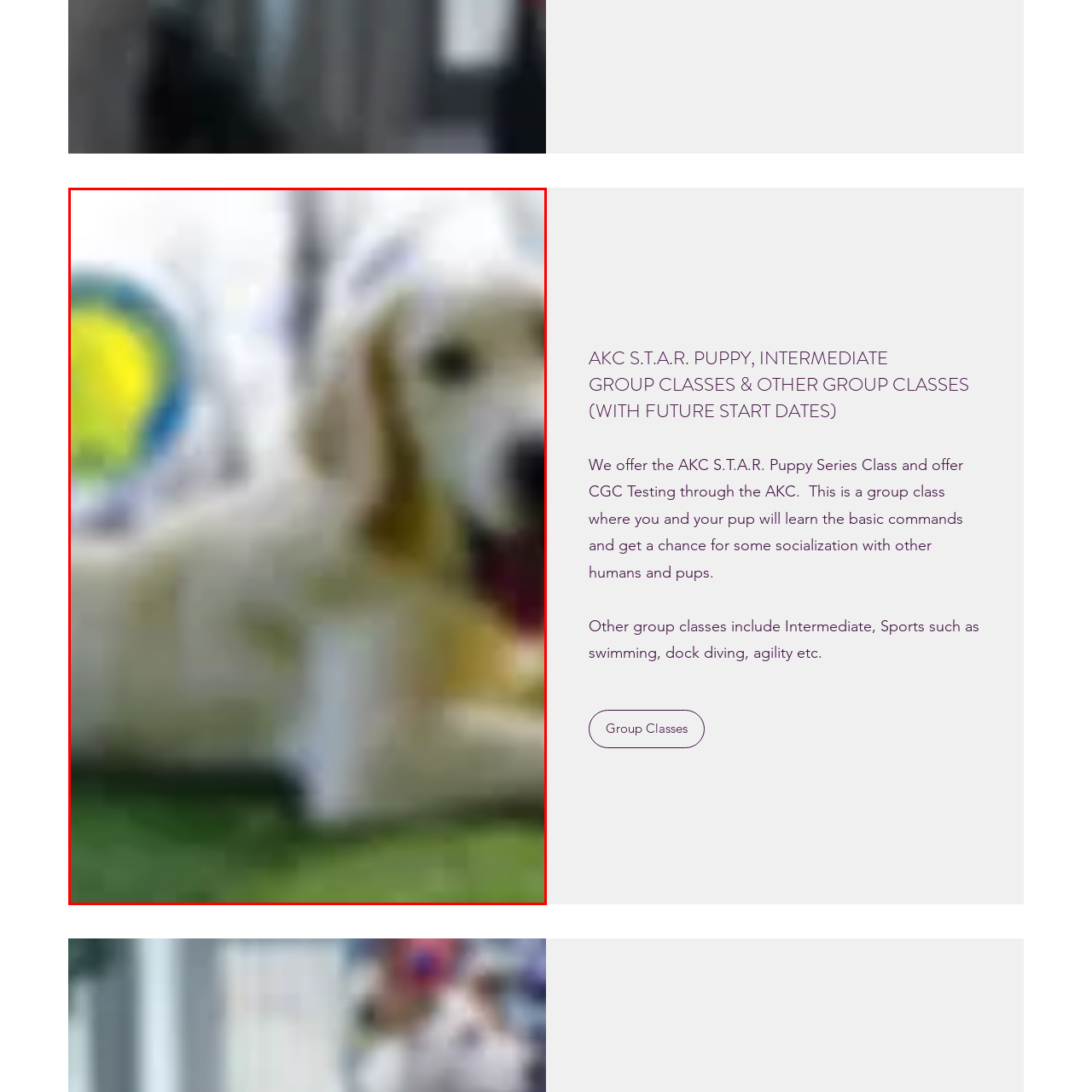What is the purpose of the AKC S.T.A.R. Puppy program?
Review the image highlighted by the red bounding box and respond with a brief answer in one word or phrase.

Teach puppies and owners essential commands and socialization skills